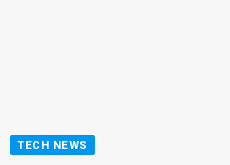What is the purpose of the button?
Provide an in-depth answer to the question, covering all aspects.

The purpose of the button is to engage with tech news because the caption states that the button 'invites users to engage with the latest updates and articles related to technology'.